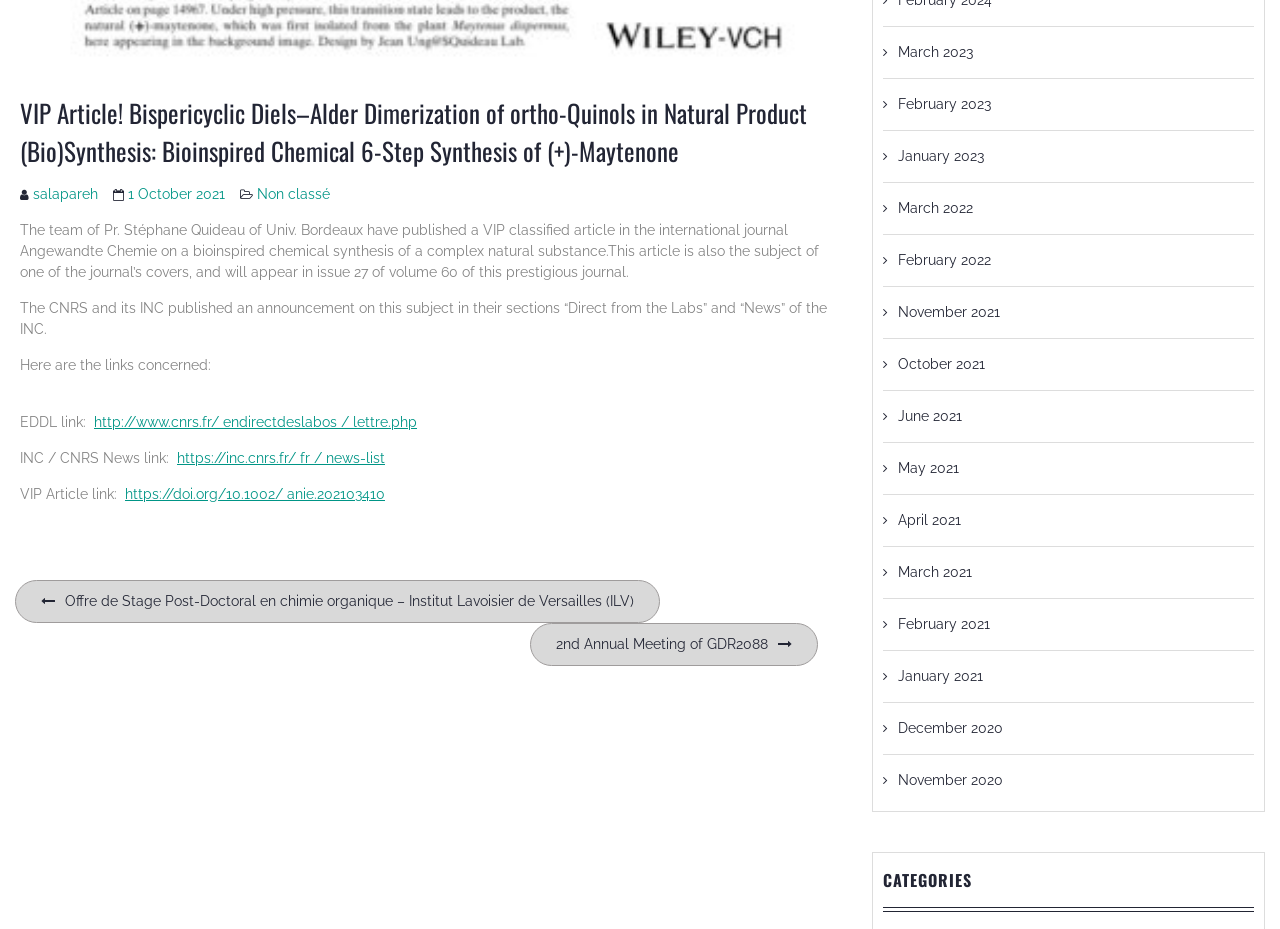Answer the question below using just one word or a short phrase: 
What is the title of the VIP article?

Bispericyclic Diels–Alder Dimerization of ortho-Quinols